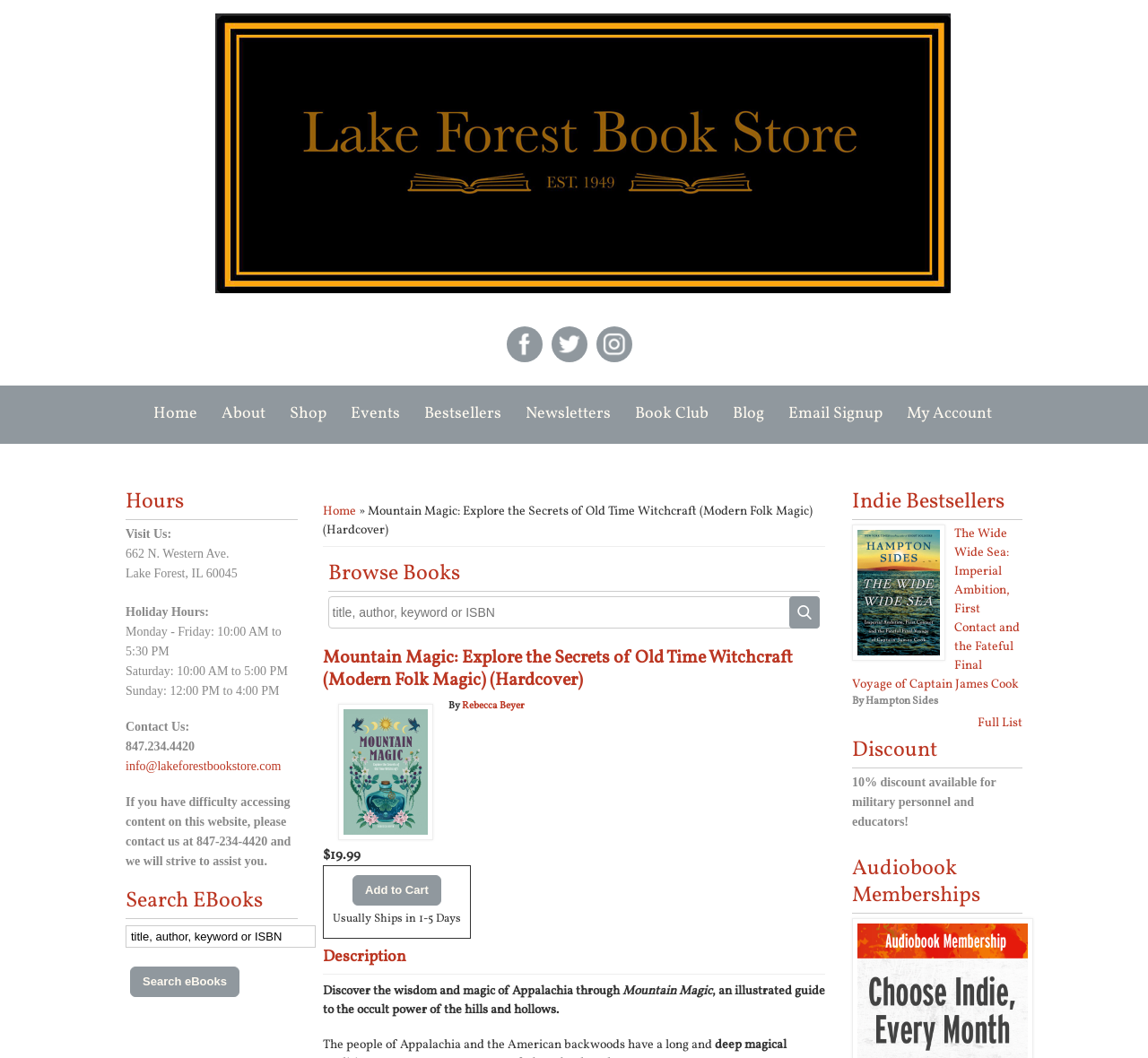Identify the bounding box coordinates of the clickable region necessary to fulfill the following instruction: "Search for a book". The bounding box coordinates should be four float numbers between 0 and 1, i.e., [left, top, right, bottom].

[0.286, 0.564, 0.714, 0.594]